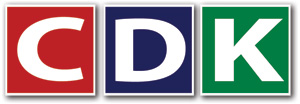Give a concise answer of one word or phrase to the question: 
What industry does CDK Screens operate in?

screens and security door